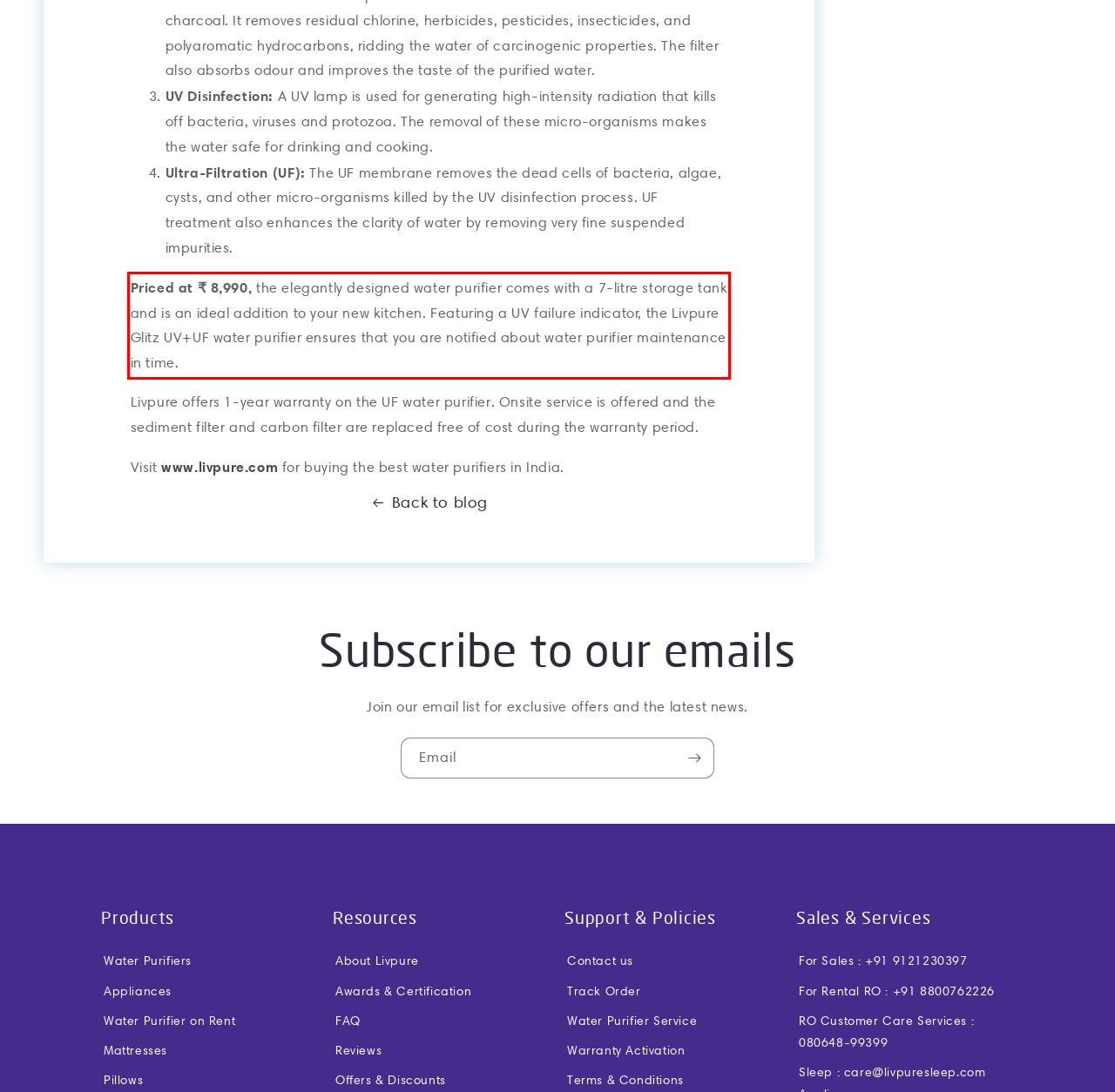Analyze the red bounding box in the provided webpage screenshot and generate the text content contained within.

Priced at ₹ 8,990, the elegantly designed water purifier comes with a 7-litre storage tank and is an ideal addition to your new kitchen. Featuring a UV failure indicator, the Livpure Glitz UV+UF water purifier ensures that you are notified about water purifier maintenance in time.